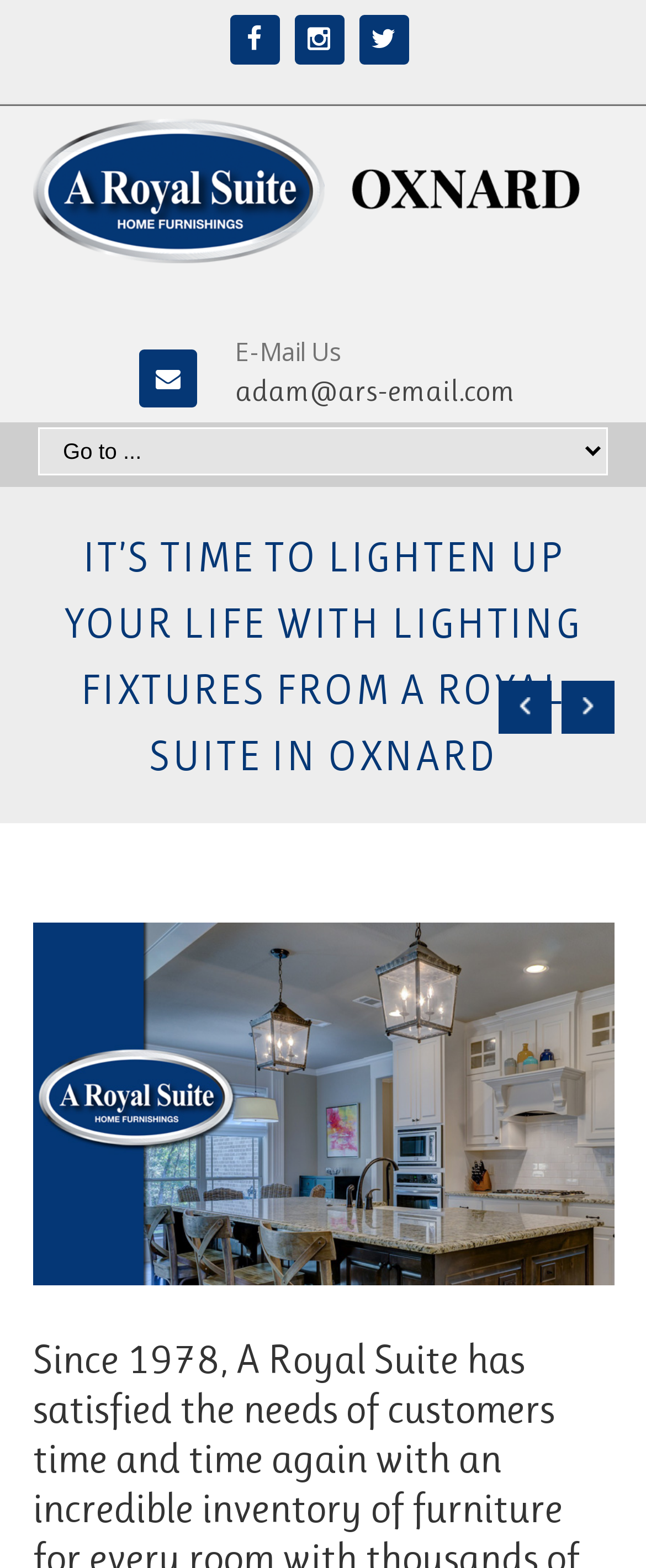Explain the features and main sections of the webpage comprehensively.

The webpage appears to be the homepage of A Royal Suite, a furniture store in Oxnard. At the top left corner, there is a header section with a link to the website's homepage, labeled "A Royal Suite". To the right of the header, there is a layout table with a non-descriptive static text element, an "E-Mail Us" label, and an email address "adam@ars-email.com" in a heading element.

Below the header section, there are three social media links, represented by icons, aligned horizontally and centered at the top of the page. 

Further down, there is a combobox, which is not expanded, spanning almost the entire width of the page. 

The main heading of the page, "IT’S TIME TO LIGHTEN UP YOUR LIFE WITH LIGHTING FIXTURES FROM A ROYAL SUITE IN OXNARD", is prominently displayed in the middle of the page. 

The majority of the page is occupied by a large image, which takes up most of the page's width and height, starting from the middle and extending to the bottom of the page.